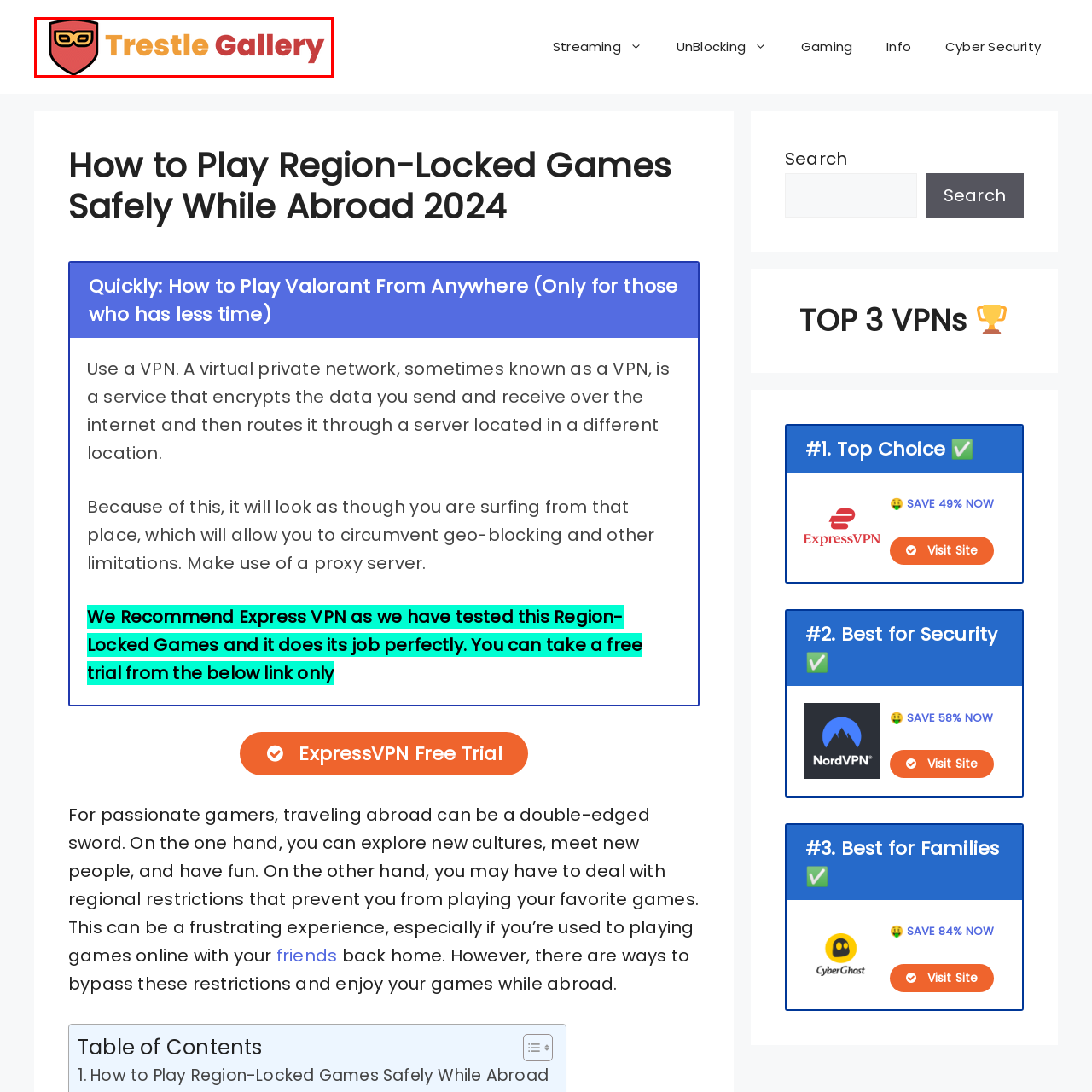Examine the area within the red bounding box and answer the following question using a single word or phrase:
What is the color of 'Trestle' in the logo?

Warm orange